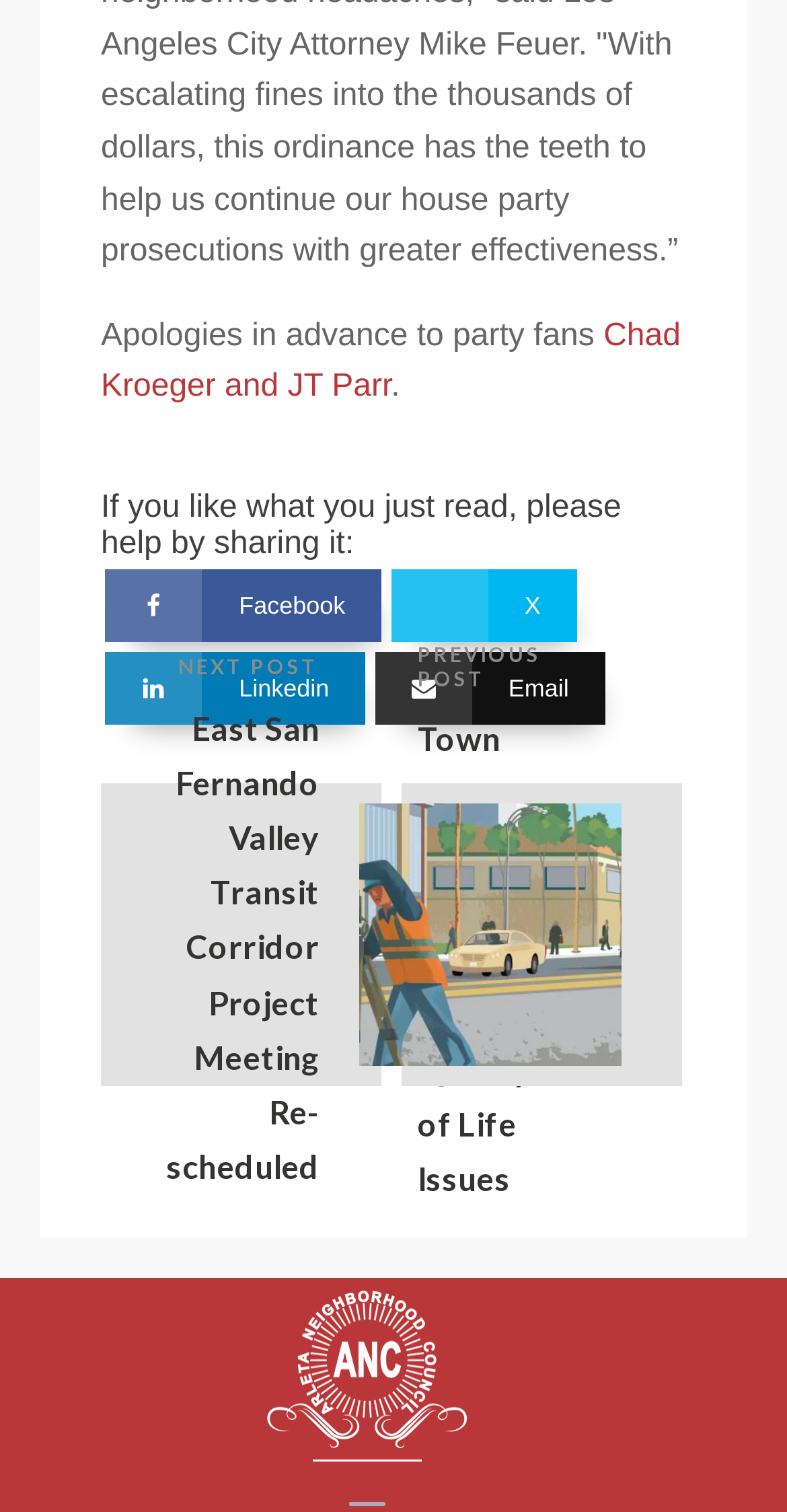Who are the authors of the content?
Please answer using one word or phrase, based on the screenshot.

Chad Kroeger and JT Parr